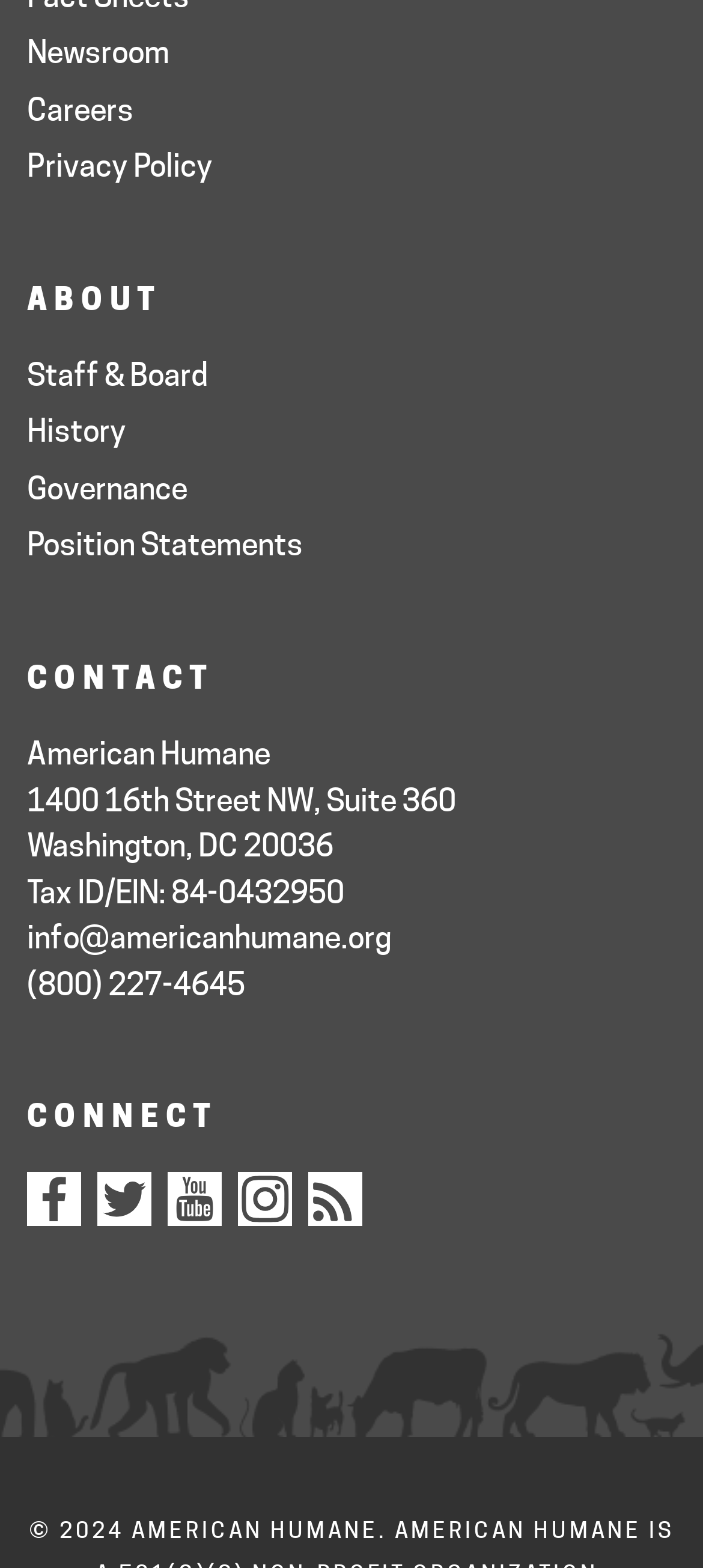Please use the details from the image to answer the following question comprehensively:
What is the address of the organization?

The address can be found in the CONTACT section, where it is written as '1400 16th Street NW, Suite 360, Washington, DC 20036' in a static text element.